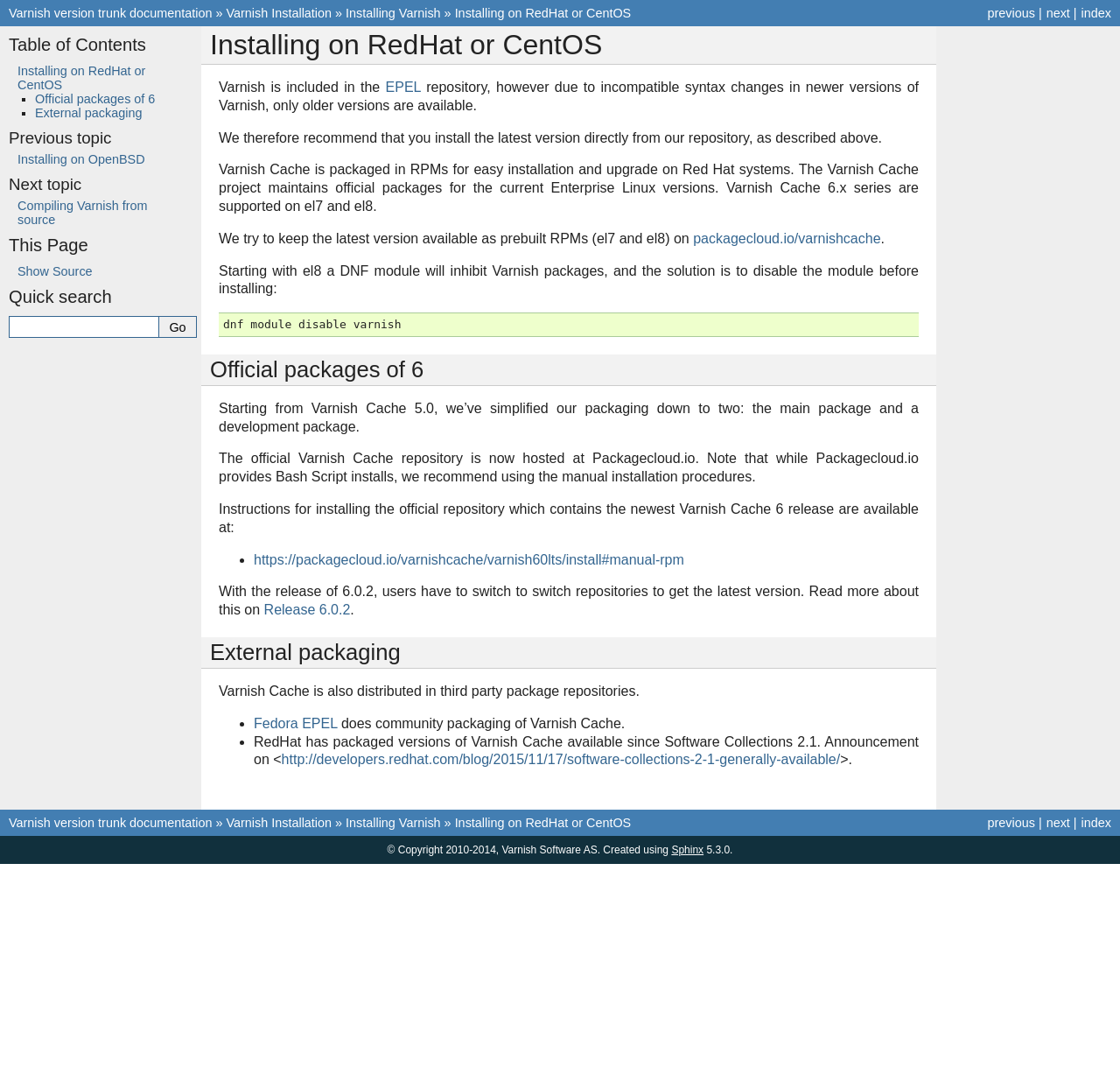Identify the bounding box coordinates of the section that should be clicked to achieve the task described: "go to previous page".

[0.882, 0.006, 0.924, 0.019]